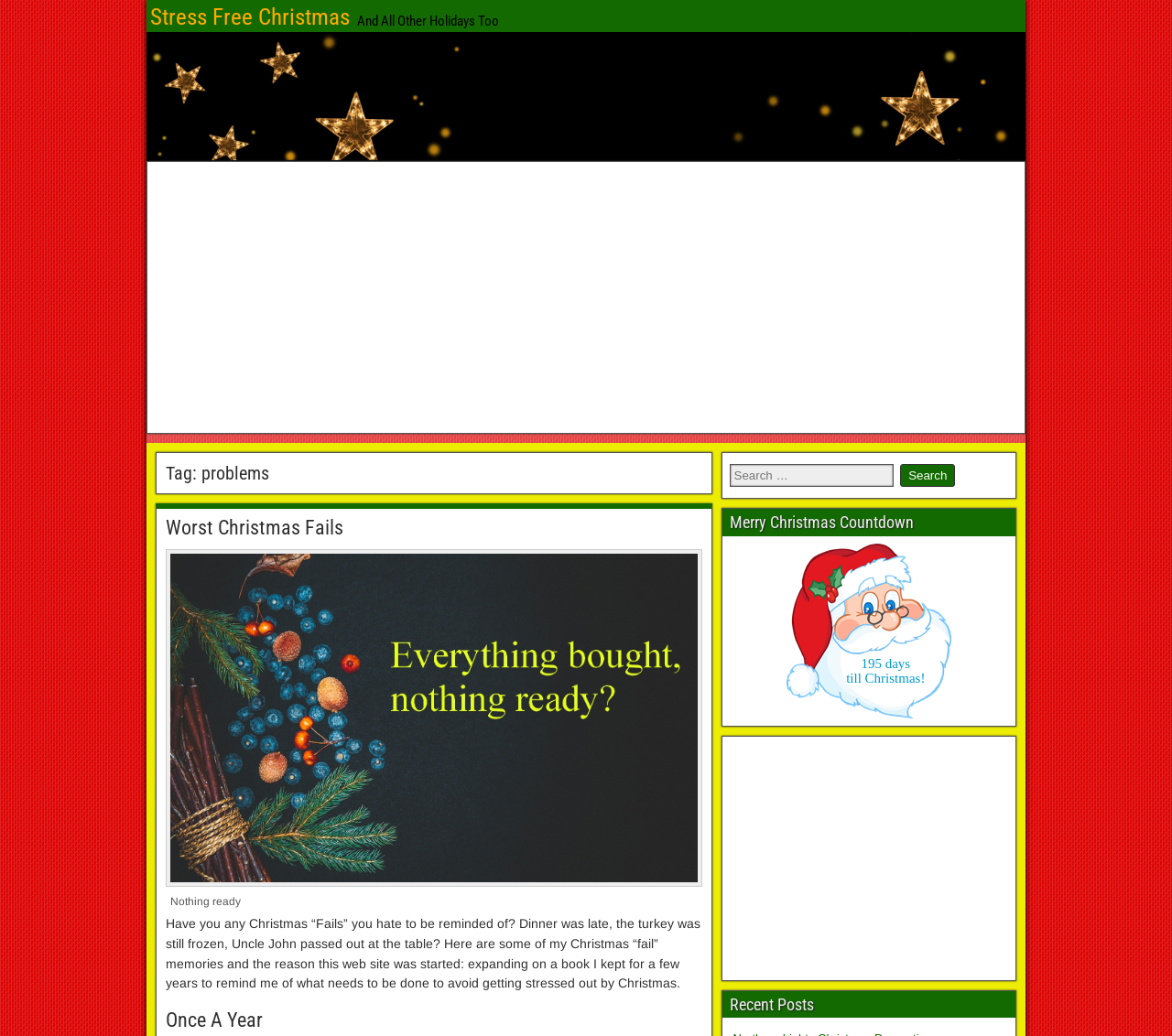Identify the first-level heading on the webpage and generate its text content.

Stress Free Christmas